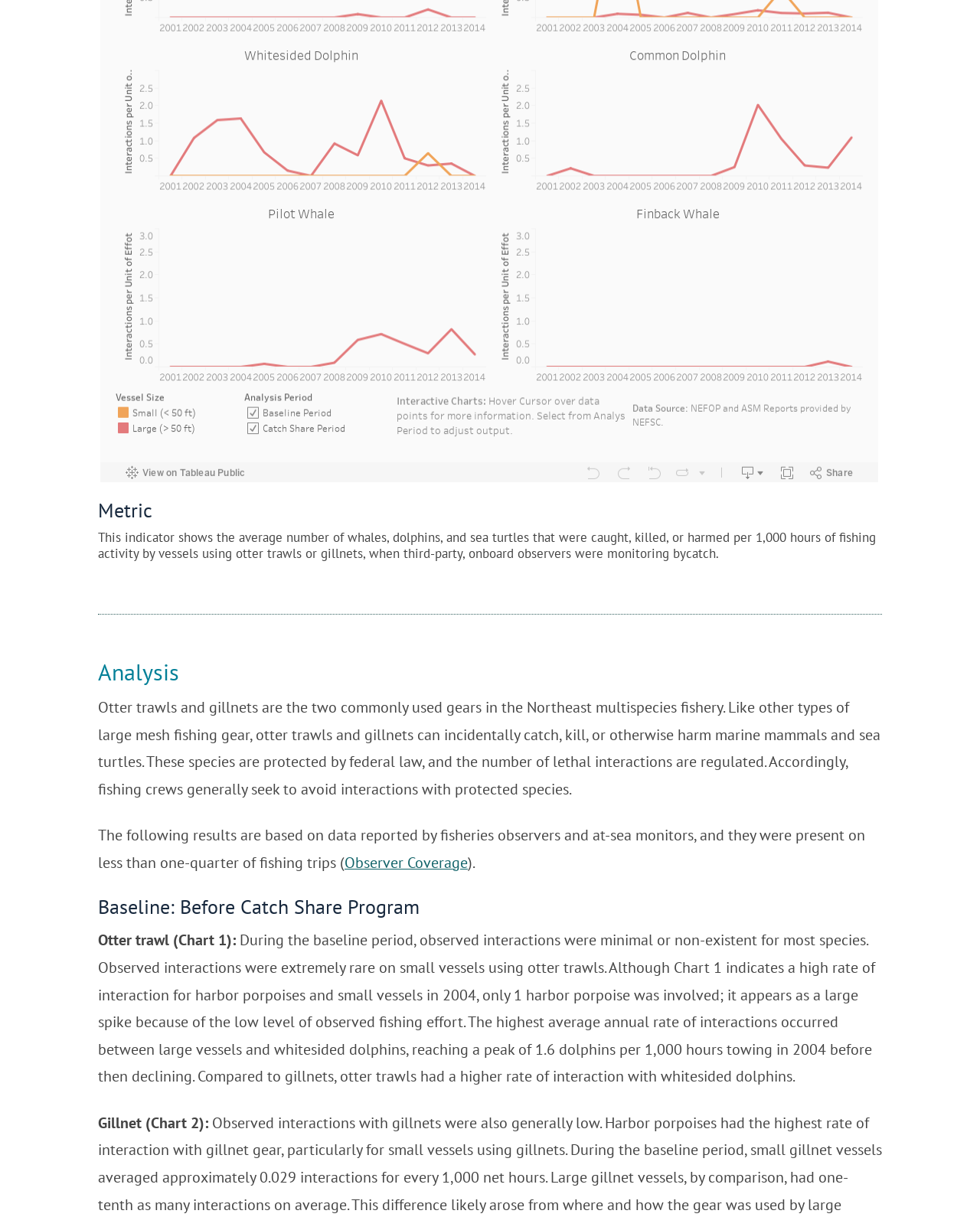What percentage of fishing trips had fisheries observers and at-sea monitors present?
Refer to the image and provide a detailed answer to the question.

The webpage states that 'The following results are based on data reported by fisheries observers and at-sea monitors, and they were present on less than one-quarter of fishing trips...'